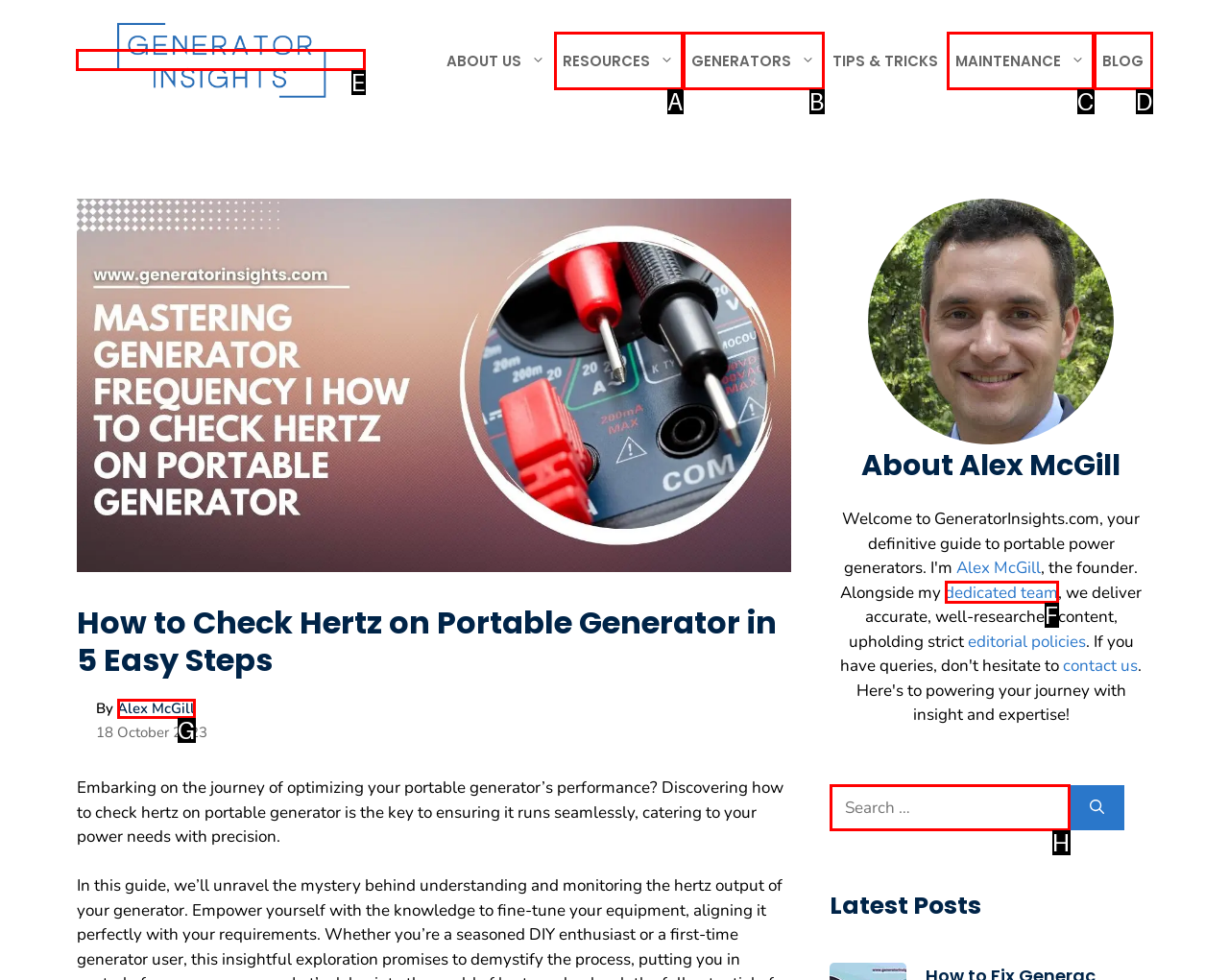Select the letter of the UI element you need to click on to fulfill this task: Click on the 'Generator Insights' link. Write down the letter only.

E